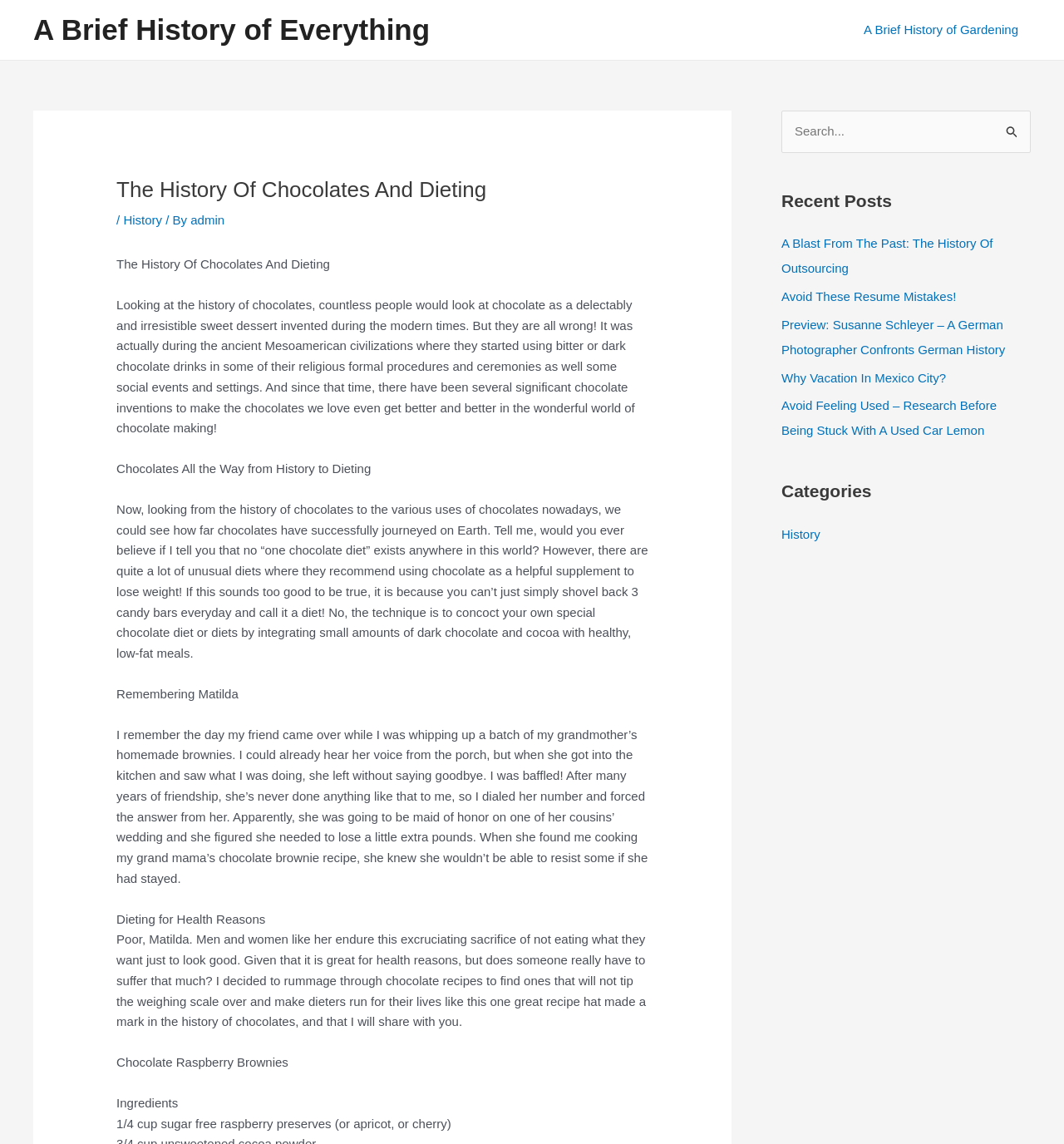Please pinpoint the bounding box coordinates for the region I should click to adhere to this instruction: "Search for something".

[0.734, 0.097, 0.969, 0.134]